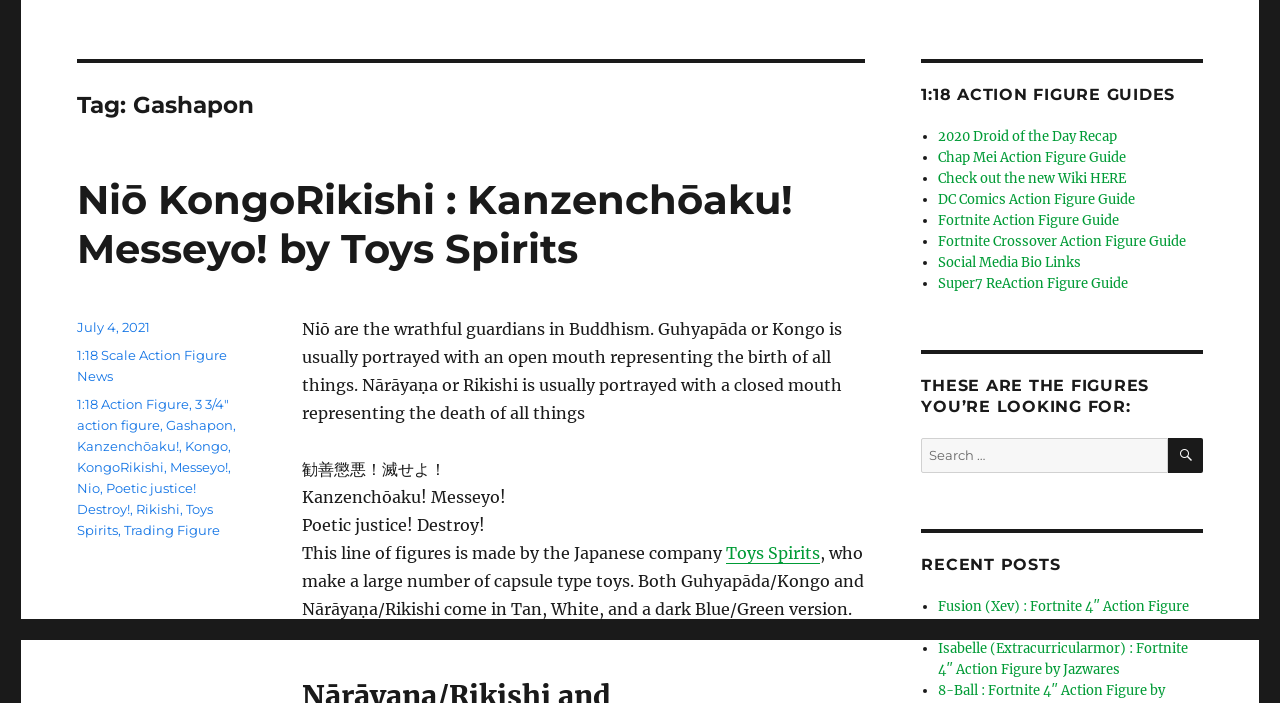Provide the bounding box coordinates of the HTML element described by the text: "troubleshooting guide". The coordinates should be in the format [left, top, right, bottom] with values between 0 and 1.

None